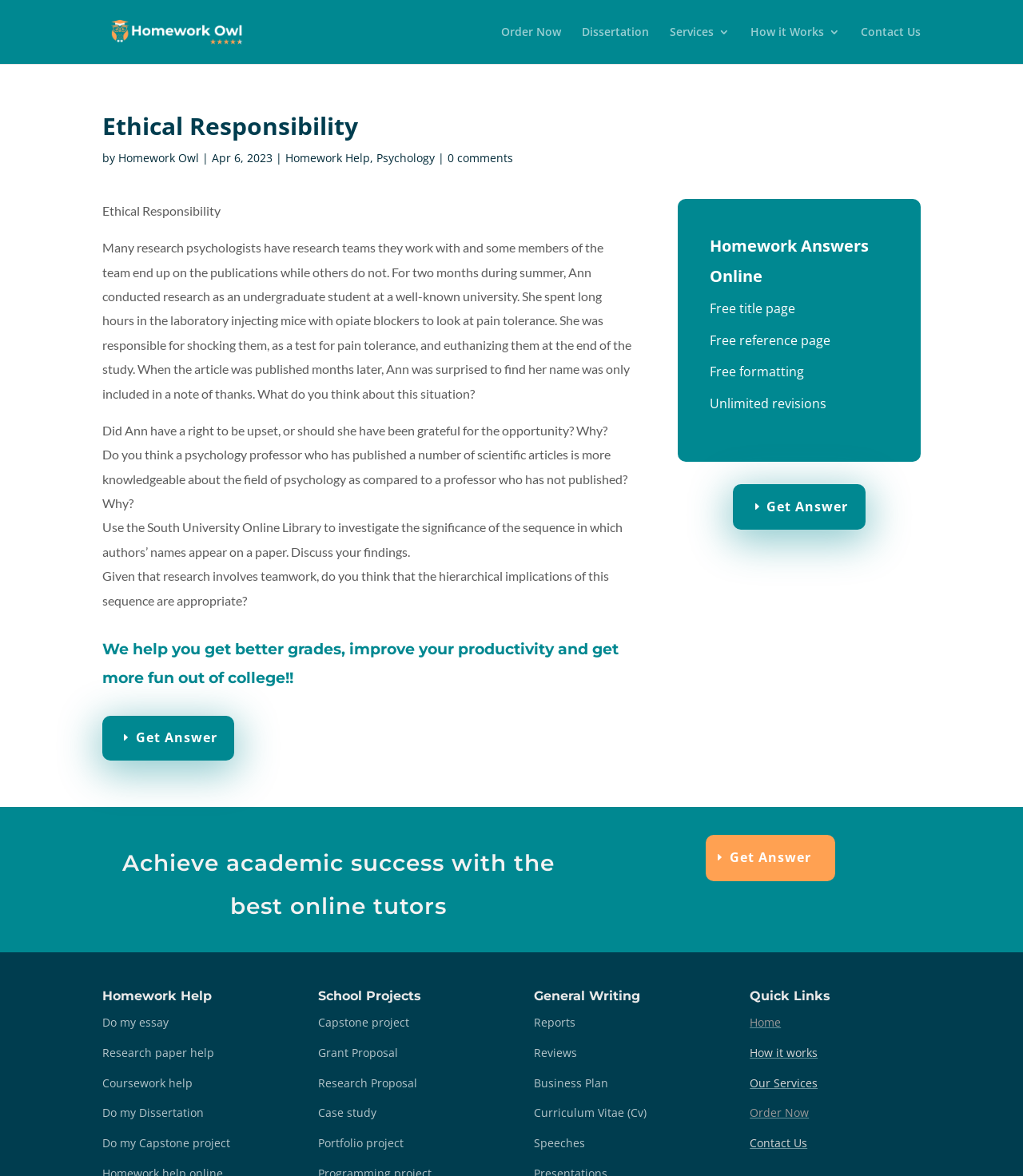Provide a short, one-word or phrase answer to the question below:
What is the topic of the article?

Ethical Responsibility